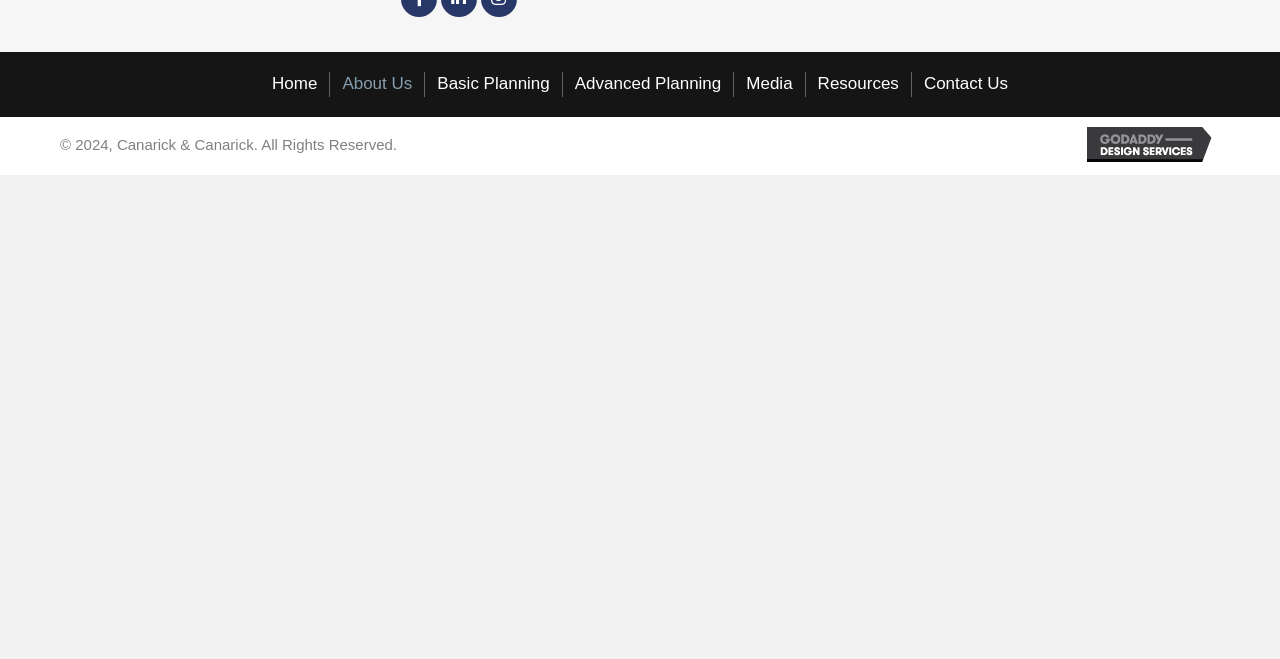Identify the bounding box coordinates of the region that needs to be clicked to carry out this instruction: "Click on the 'About Alibaba Cloud' link". Provide these coordinates as four float numbers ranging from 0 to 1, i.e., [left, top, right, bottom].

None